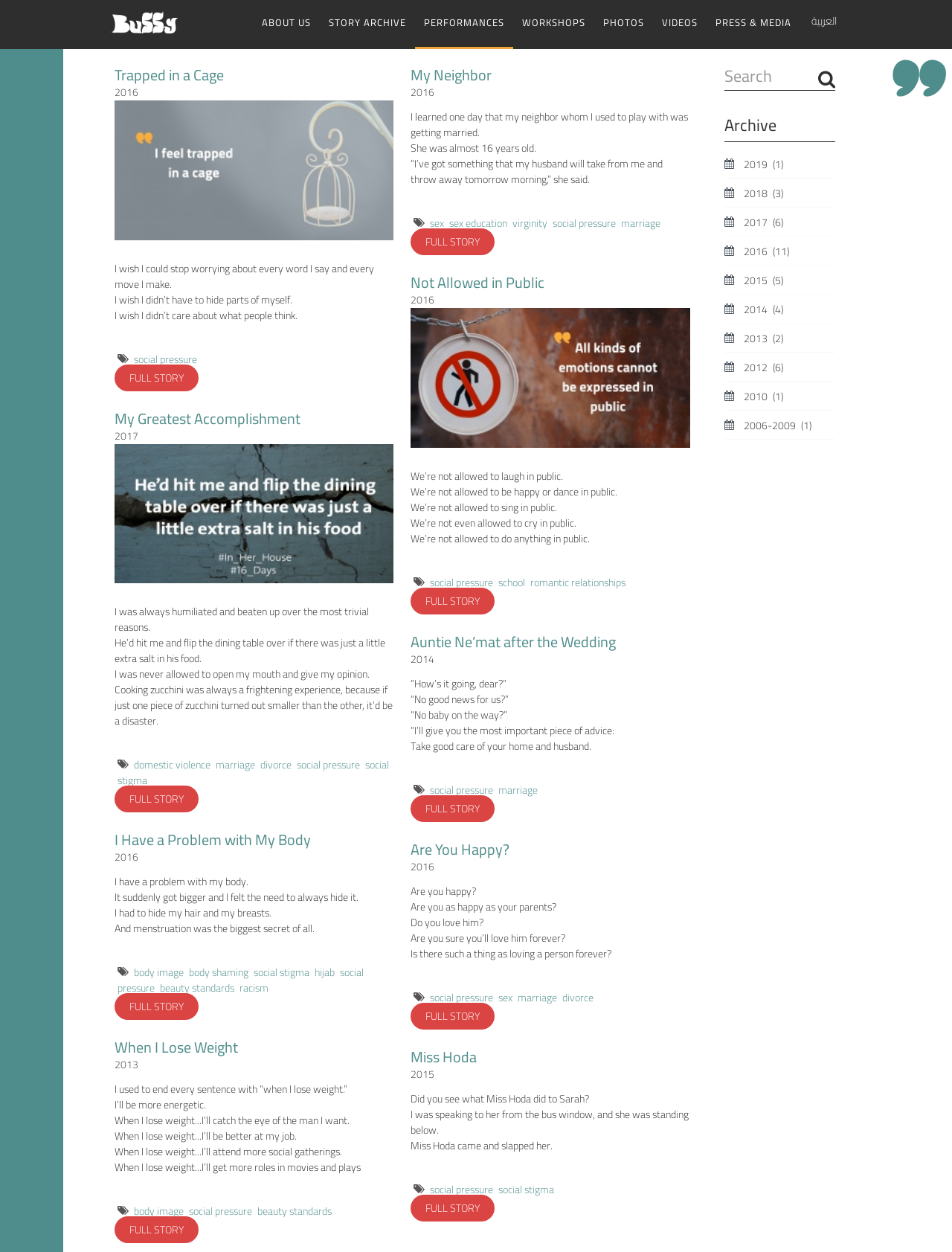Pinpoint the bounding box coordinates of the element to be clicked to execute the instruction: "Click on the 'social pressure' link".

[0.141, 0.279, 0.207, 0.295]